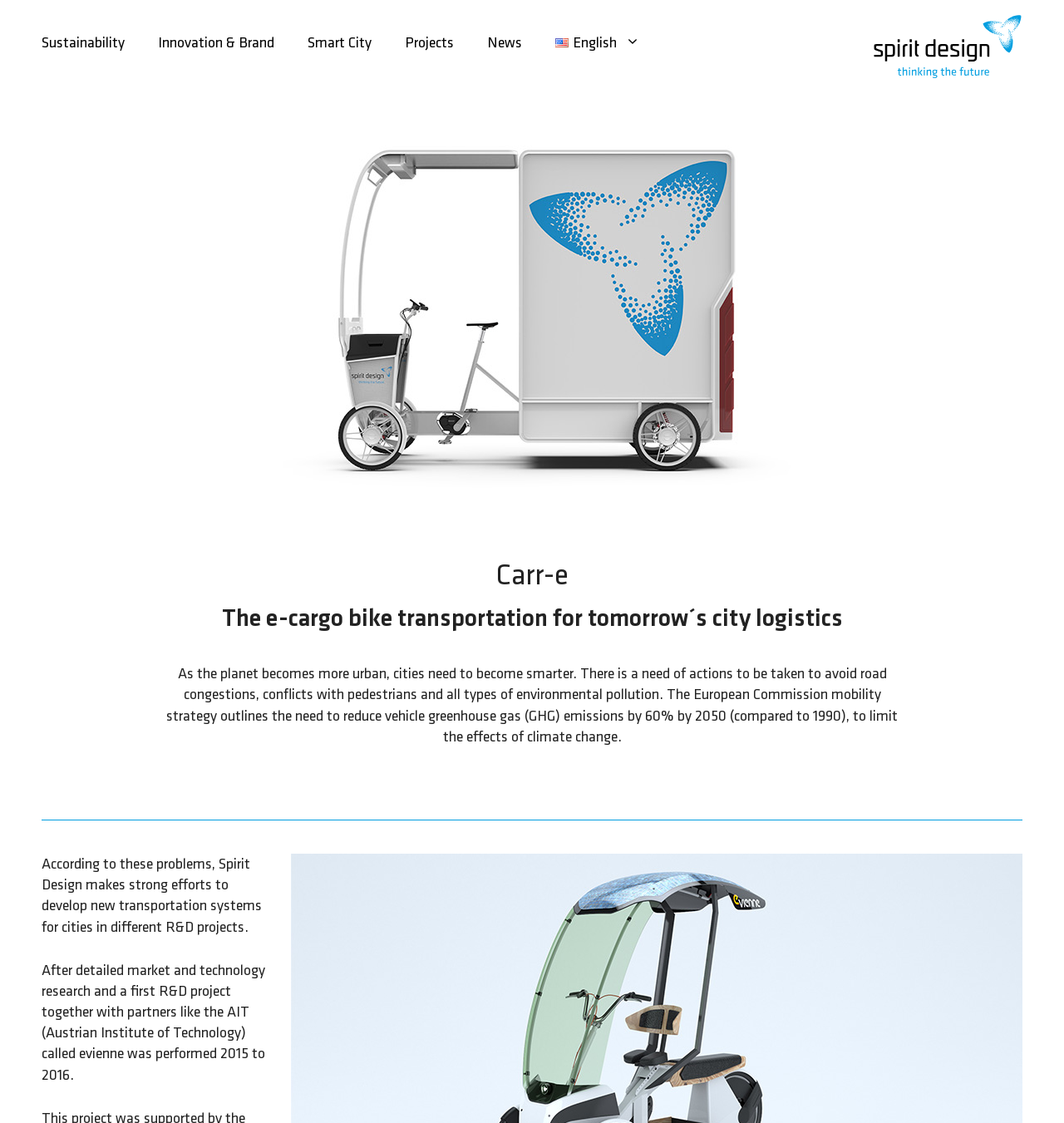Respond to the question with just a single word or phrase: 
What is the goal of the European Commission mobility strategy?

Reduce GHG emissions by 60% by 2050